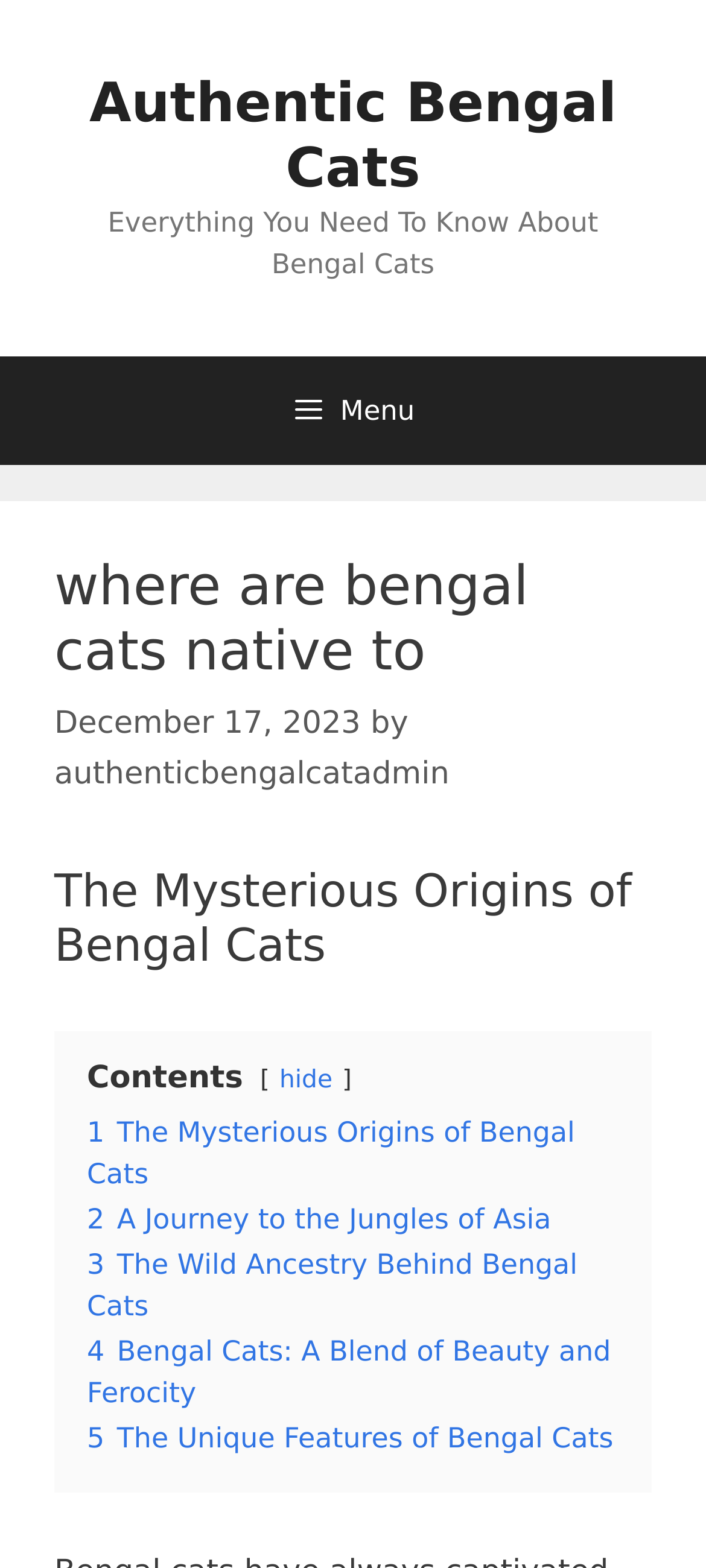Reply to the question with a single word or phrase:
How many links are in the content section?

7